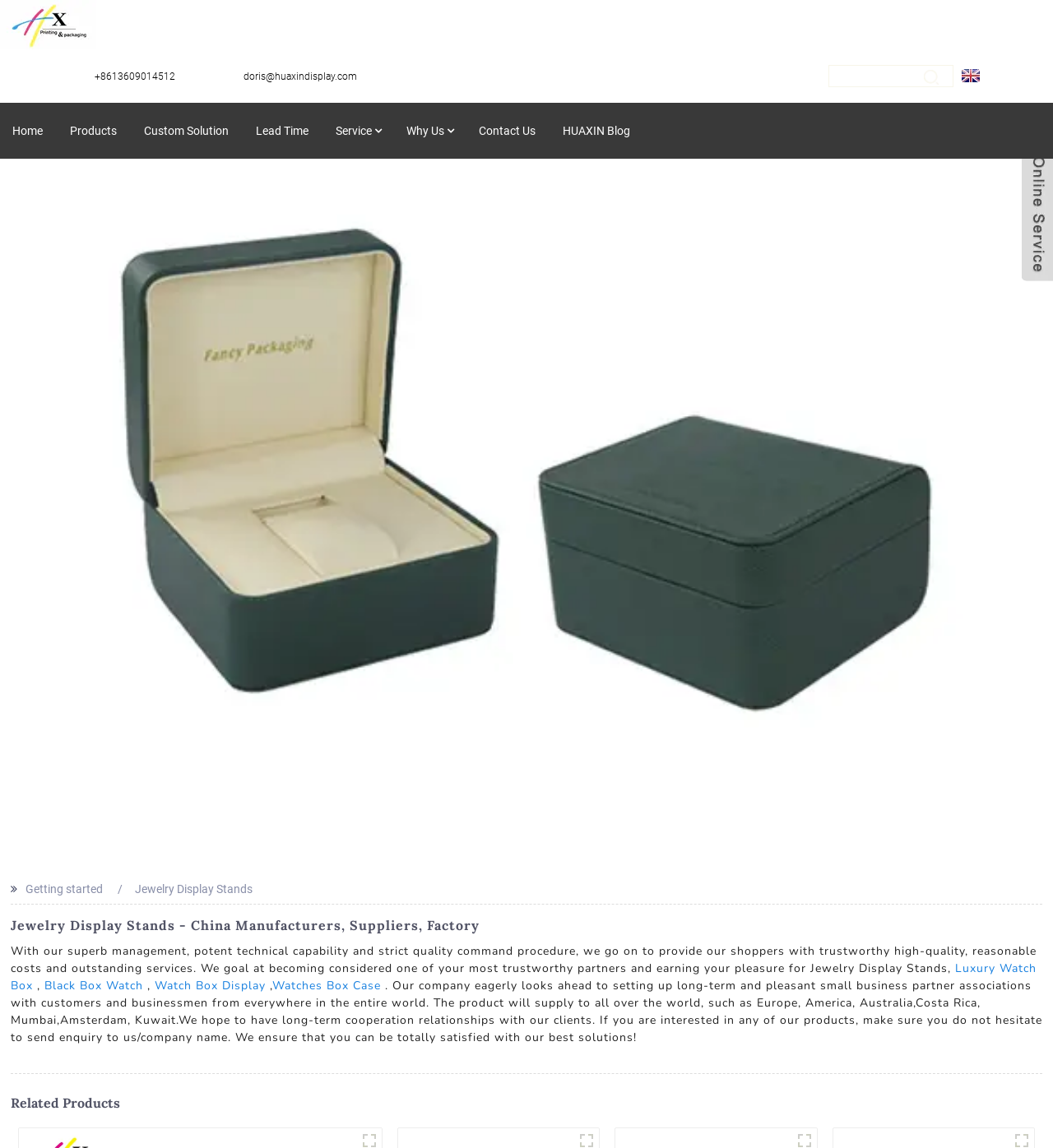Determine the bounding box coordinates for the element that should be clicked to follow this instruction: "Contact Cameron Campbell". The coordinates should be given as four float numbers between 0 and 1, in the format [left, top, right, bottom].

None